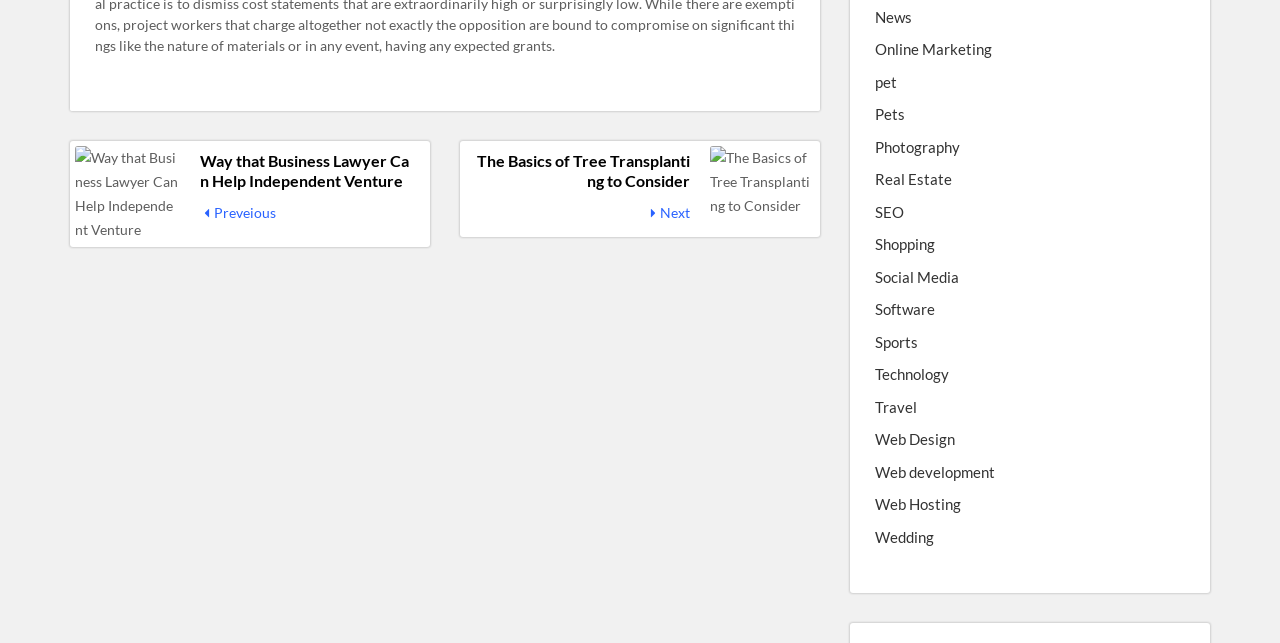What is the direction of the arrow in the middle?
Please provide a detailed and comprehensive answer to the question.

The middle section of the webpage contains two arrows, one pointing to the left and one pointing to the right. The arrow pointing to the left has a text ' Preveious' next to it, indicating that it is a 'Previous' button.